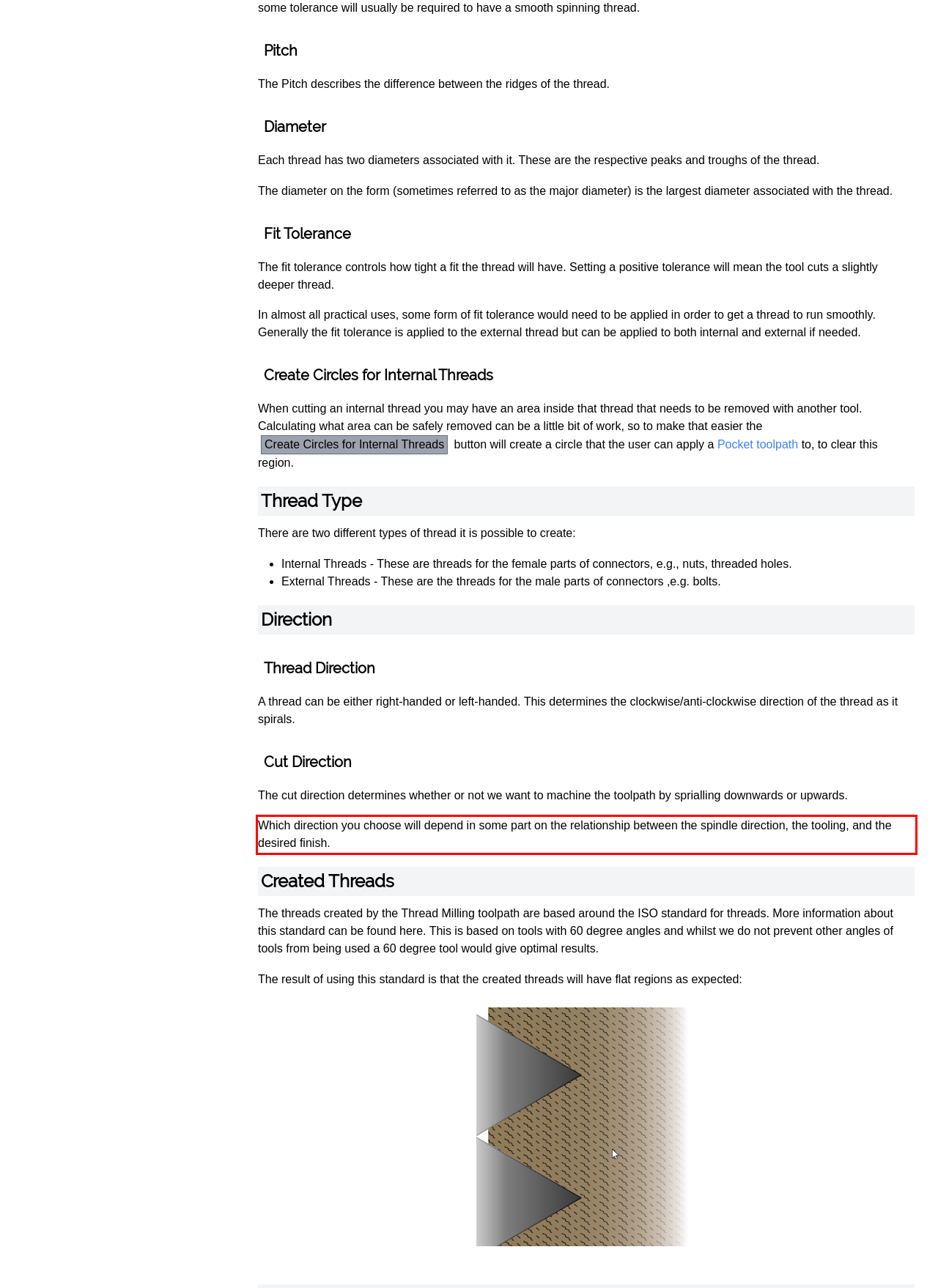You have a screenshot of a webpage, and there is a red bounding box around a UI element. Utilize OCR to extract the text within this red bounding box.

Which direction you choose will depend in some part on the relationship between the spindle direction, the tooling, and the desired finish.